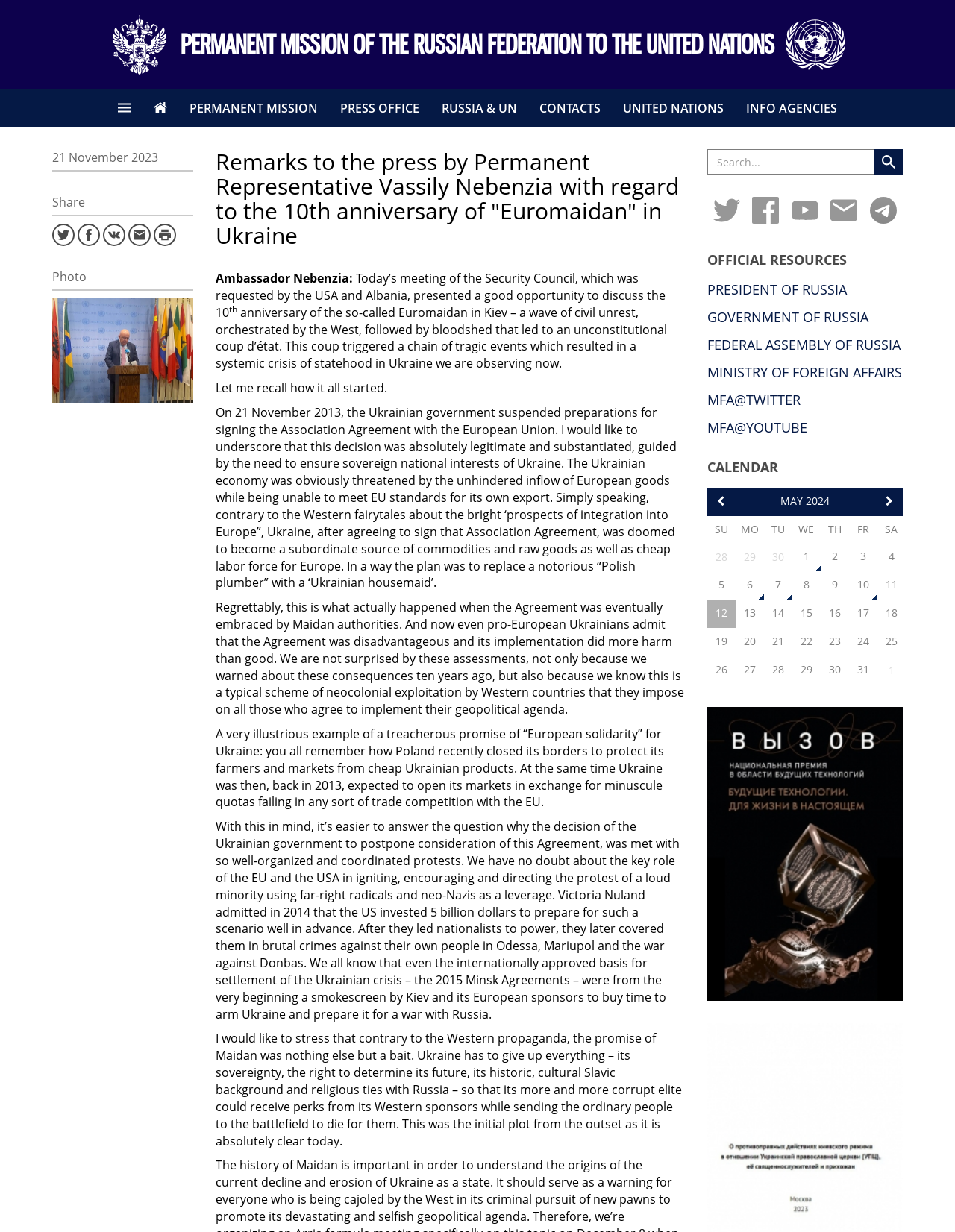Write an exhaustive caption that covers the webpage's main aspects.

The webpage is the official website of the Permanent Mission of the Russian Federation to the United Nations. At the top, there is a header section with a link to the mission's homepage and a Russian Federation arm icon. Next to it is a heading with the mission's name. On the right side of the header, there is a United Nations arm icon.

Below the header, there is a navigation menu with links to various sections, including "PERMANENT MISSION", "PRESS OFFICE", "RUSSIA & UN", "CONTACTS", "UNITED NATIONS", and "INFO AGENCIES". 

The main content of the page is a press release or a statement by the Permanent Representative Vassily Nebenzia regarding the 10th anniversary of the "Euromaidan" in Ukraine. The text is divided into several paragraphs, and there are superscript numbers within the text. 

On the right side of the page, there is a sidebar with links to social media platforms, including Twitter, Facebook, YouTube, and others. There is also a search bar and a section with official resources, including links to the President of Russia, the Government of Russia, the Federal Assembly of Russia, and the Ministry of Foreign Affairs. 

At the bottom of the page, there is a calendar section with links to previous and next months. The current month, May, is displayed in the middle.